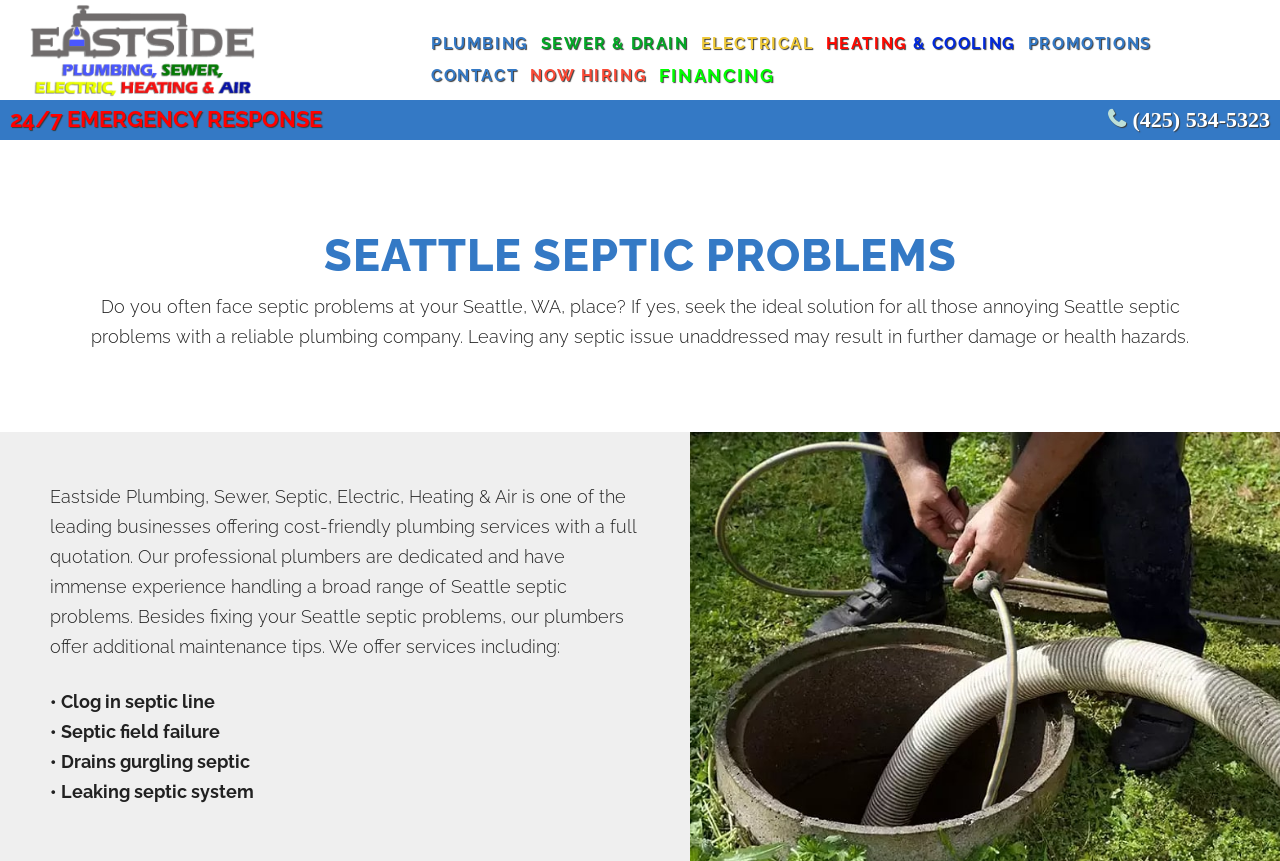What is the issue if septic problems are left unaddressed?
Refer to the image and answer the question using a single word or phrase.

further damage or health hazards